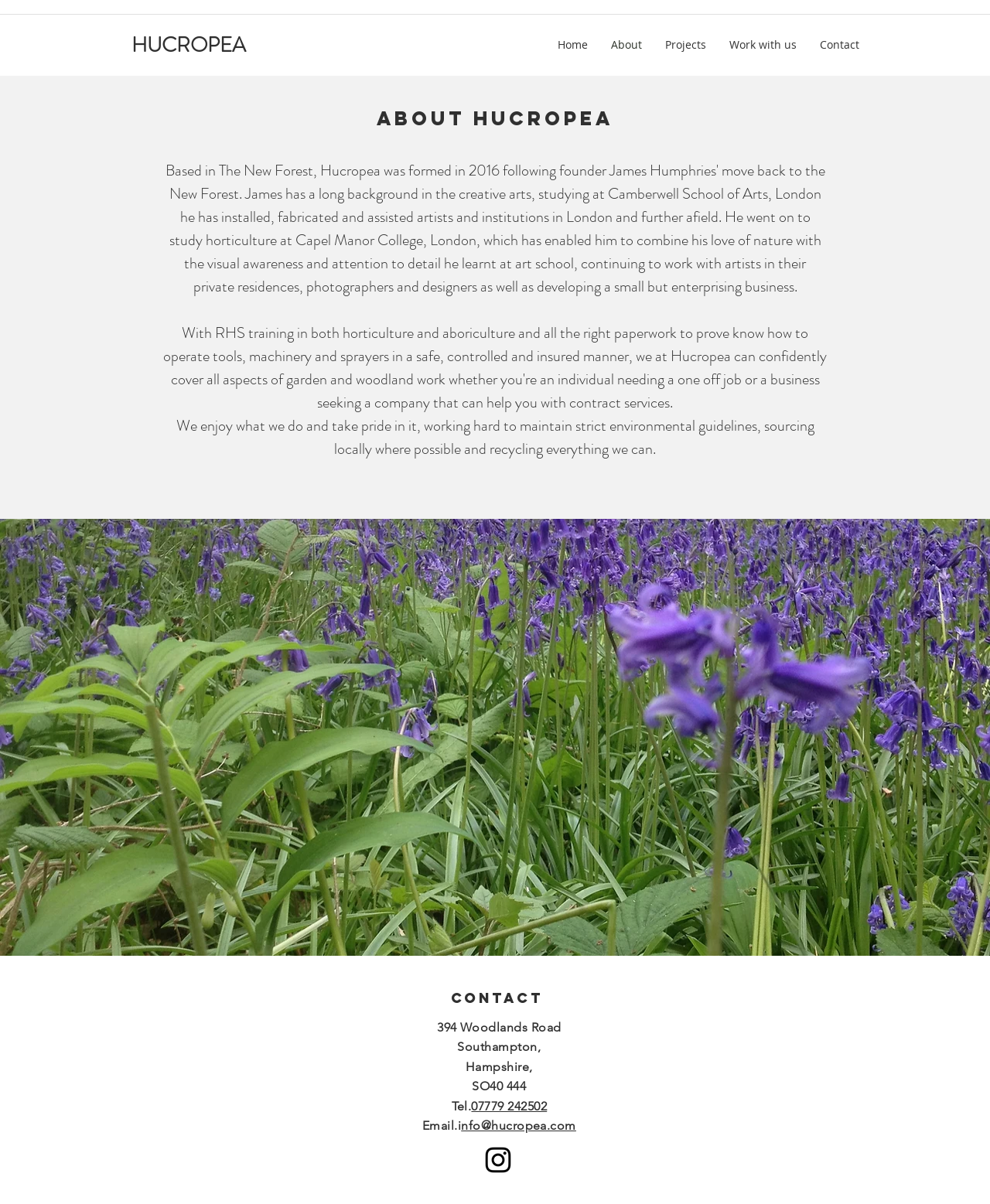What is the contact phone number?
From the details in the image, provide a complete and detailed answer to the question.

The contact phone number is mentioned in the 'Contact' section of the webpage, which is located at the bottom of the page. It is written as 'Tel.' followed by the phone number '07779 242502'.